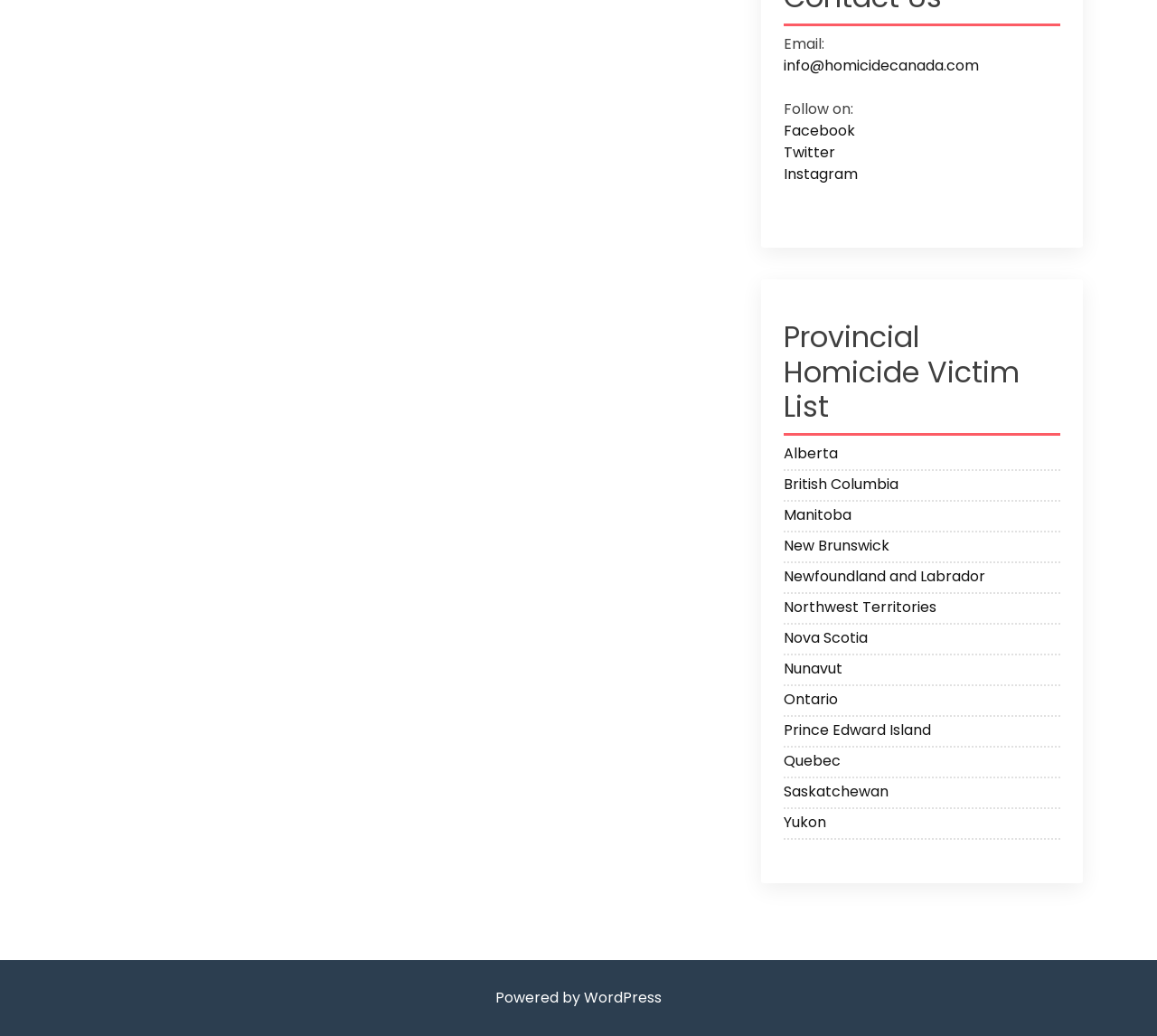Refer to the screenshot and answer the following question in detail:
What platform is the website powered by?

I found the text 'Powered by WordPress' at the bottom of the webpage, which indicates that the website is powered by WordPress.